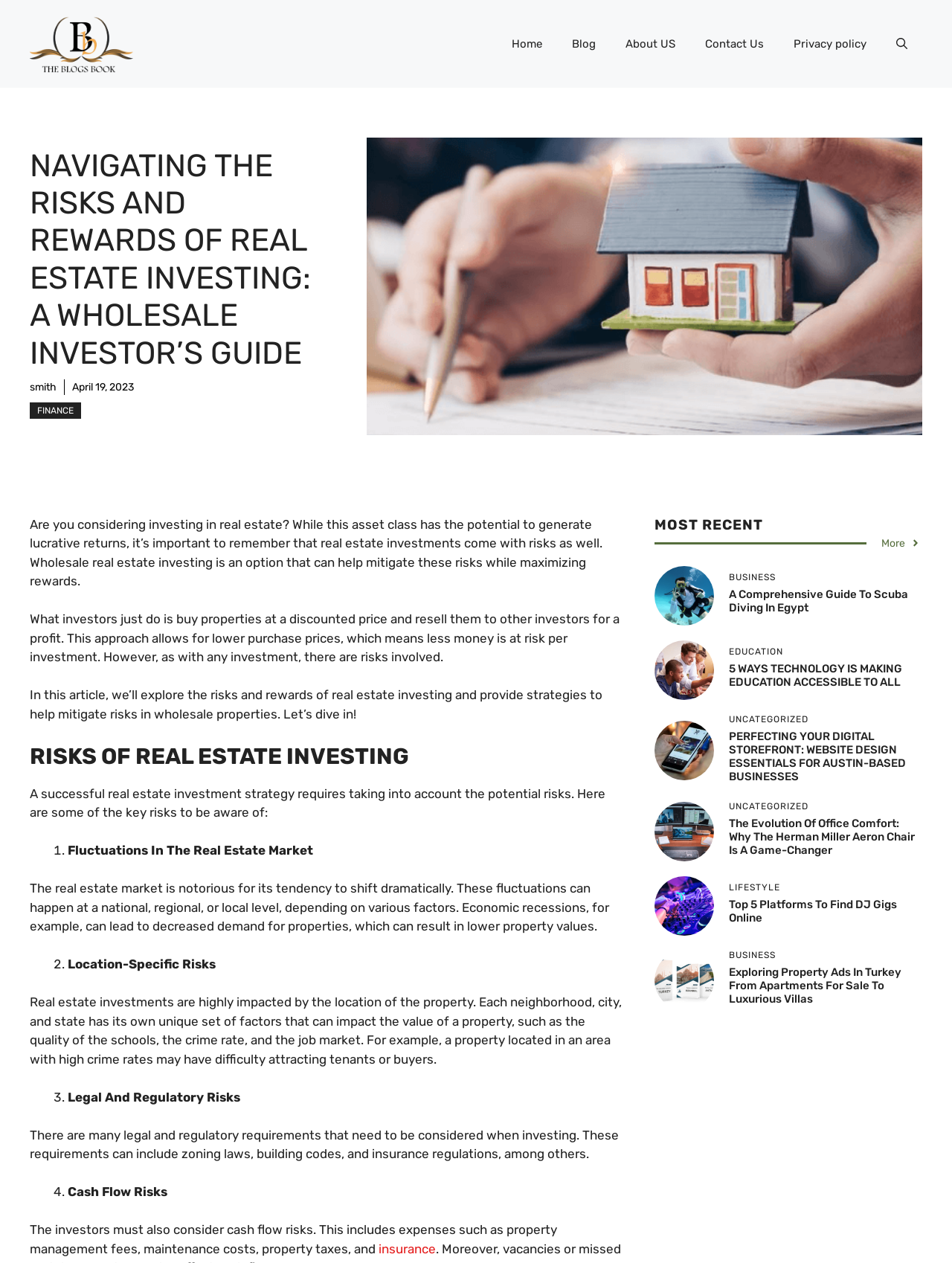Locate the bounding box coordinates of the clickable part needed for the task: "Open the 'Blog' page".

[0.585, 0.017, 0.641, 0.052]